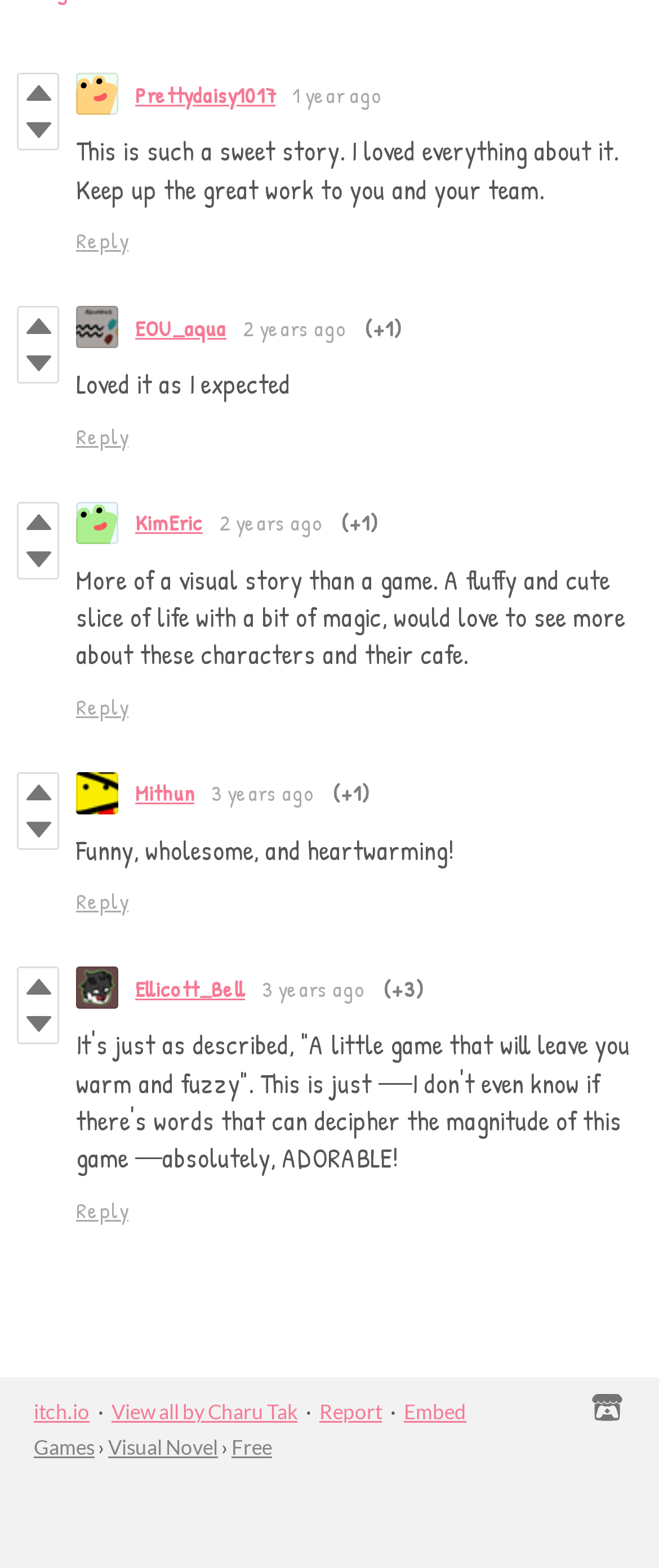Determine the bounding box coordinates of the target area to click to execute the following instruction: "View the profile of EOU_aqua."

[0.205, 0.199, 0.344, 0.218]